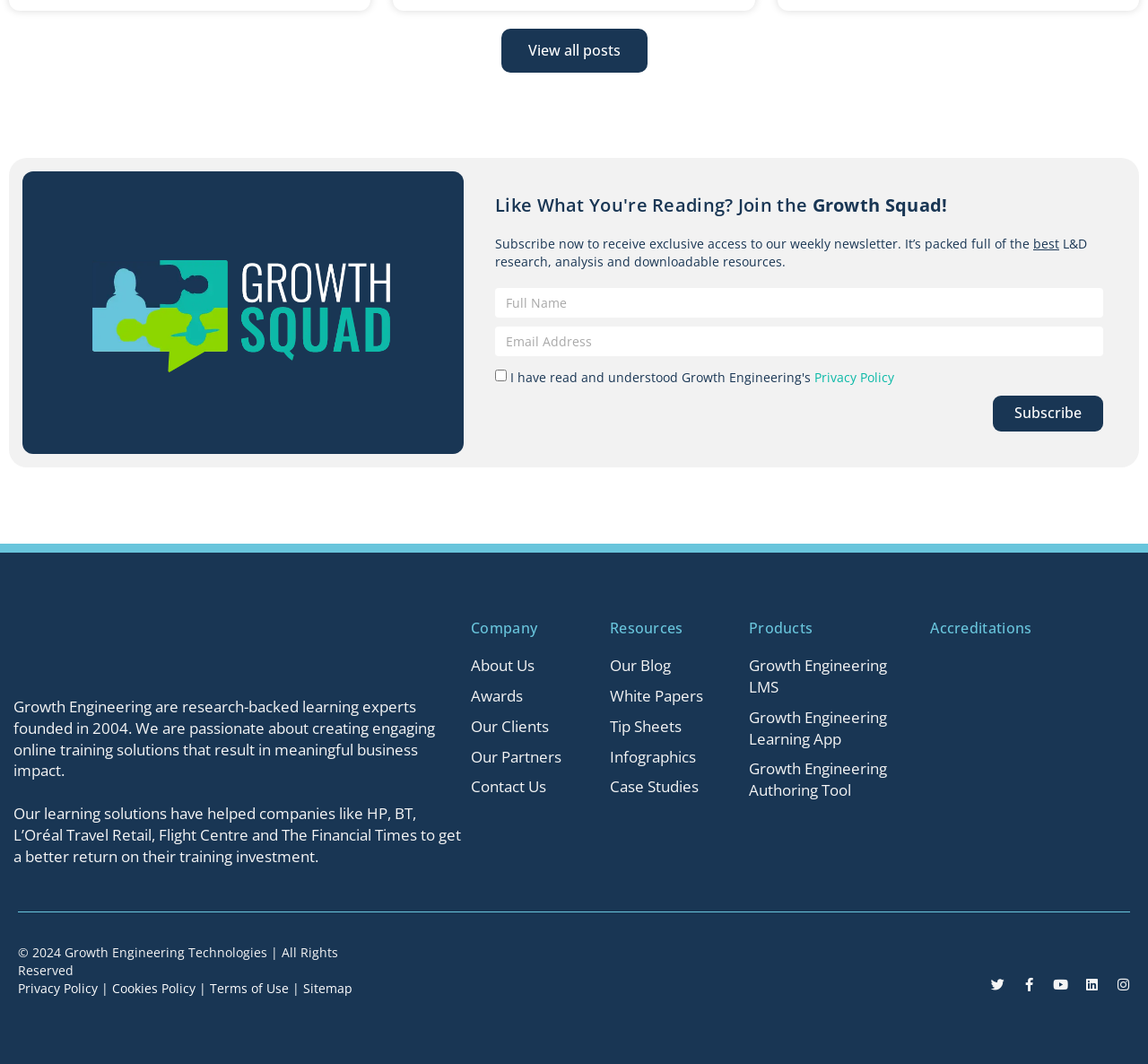What is the purpose of the newsletter?
Look at the image and provide a detailed response to the question.

The purpose of the newsletter can be inferred from the text 'Subscribe now to receive exclusive access to our weekly newsletter. It’s packed full of the best L&D research, analysis and downloadable resources.'